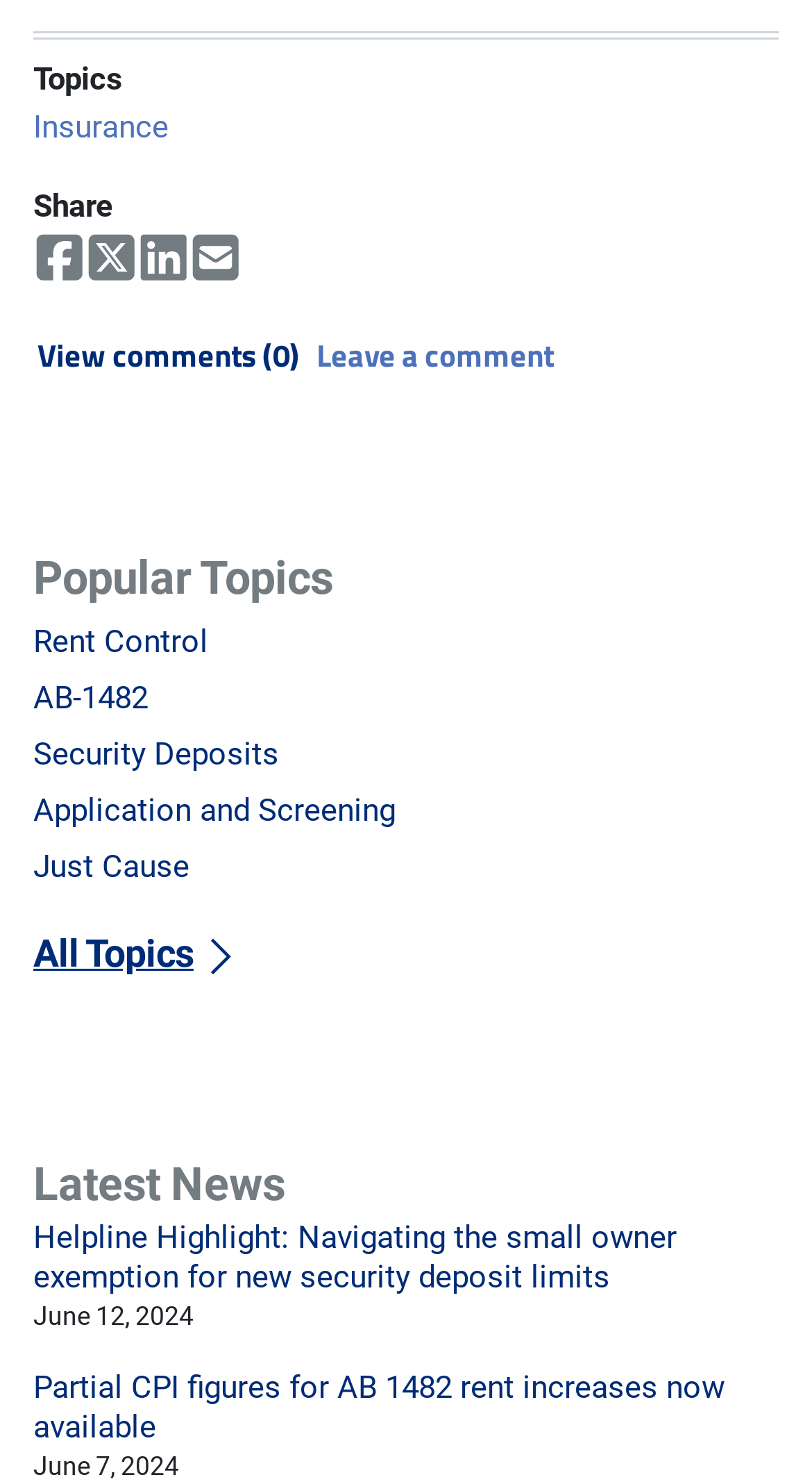Identify and provide the bounding box for the element described by: "Application and Screening".

[0.041, 0.533, 0.487, 0.559]